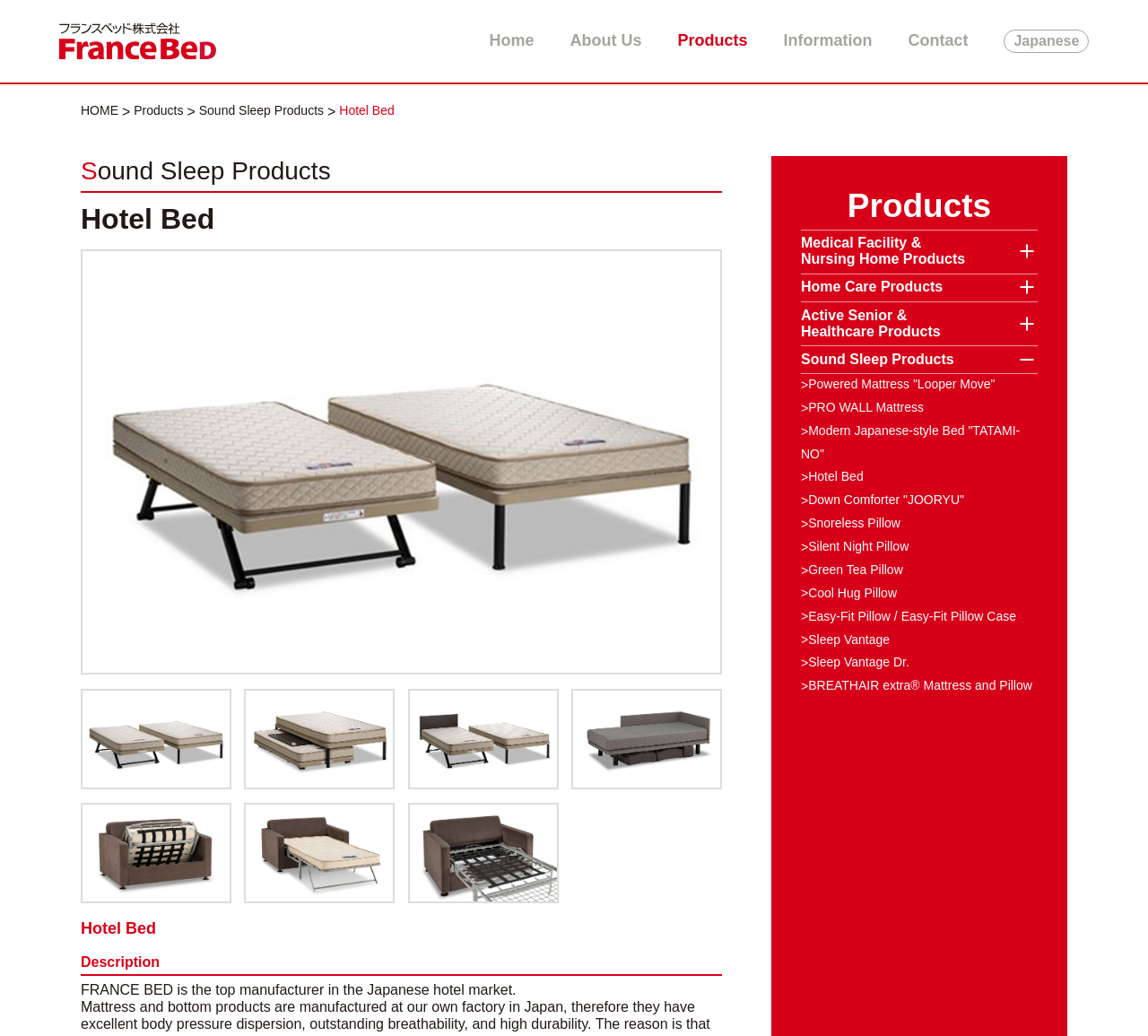Provide the bounding box coordinates of the HTML element described by the text: "BREATHAIR extra® Mattress and Pillow". The coordinates should be in the format [left, top, right, bottom] with values between 0 and 1.

[0.672, 0.651, 0.93, 0.674]